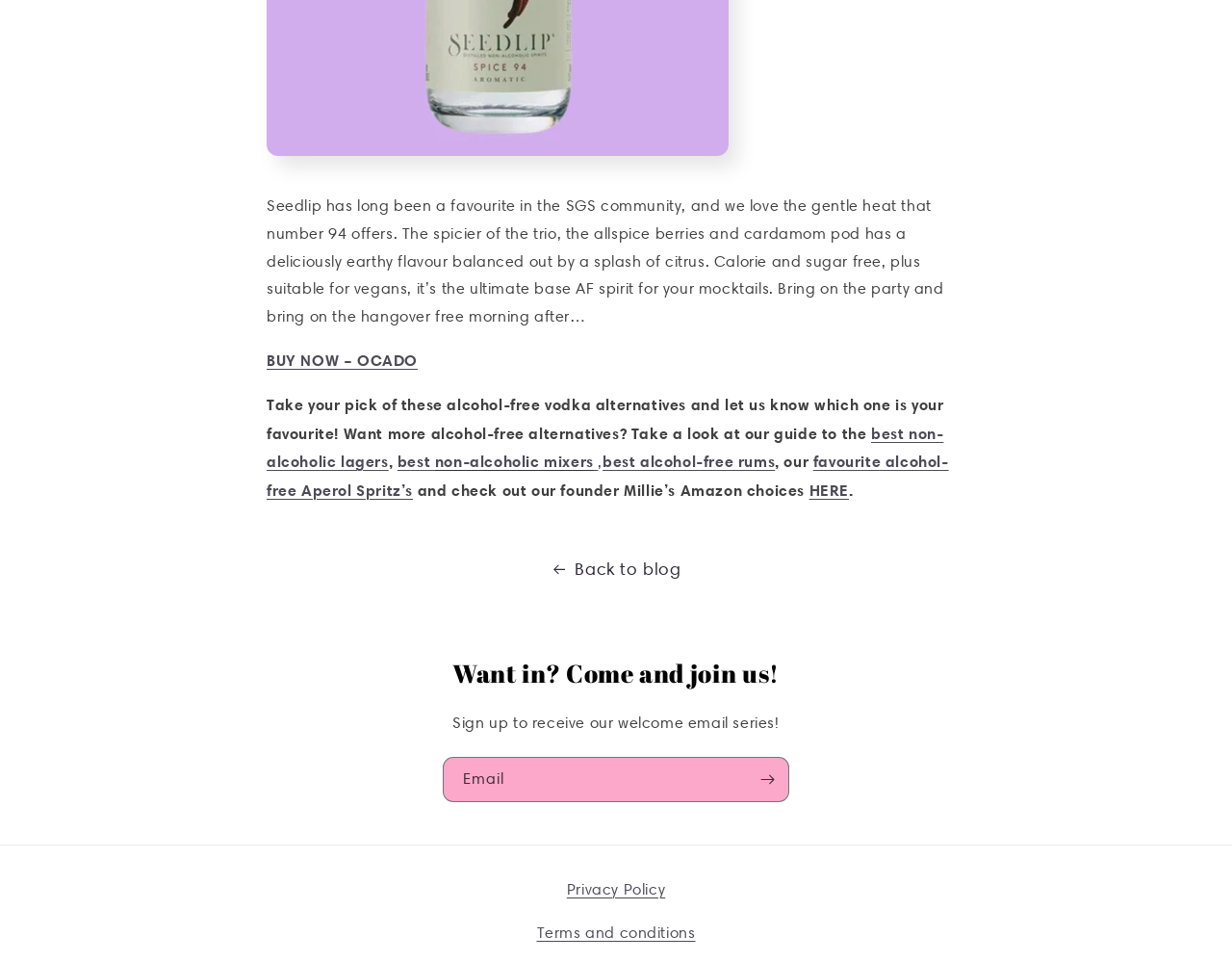What is the flavor profile of Seedlip number 94?
Look at the image and respond to the question as thoroughly as possible.

According to the text, Seedlip number 94 has a deliciously earthy flavor balanced out by a splash of citrus, which suggests that it has a unique flavor profile that combines earthy and citrus notes.